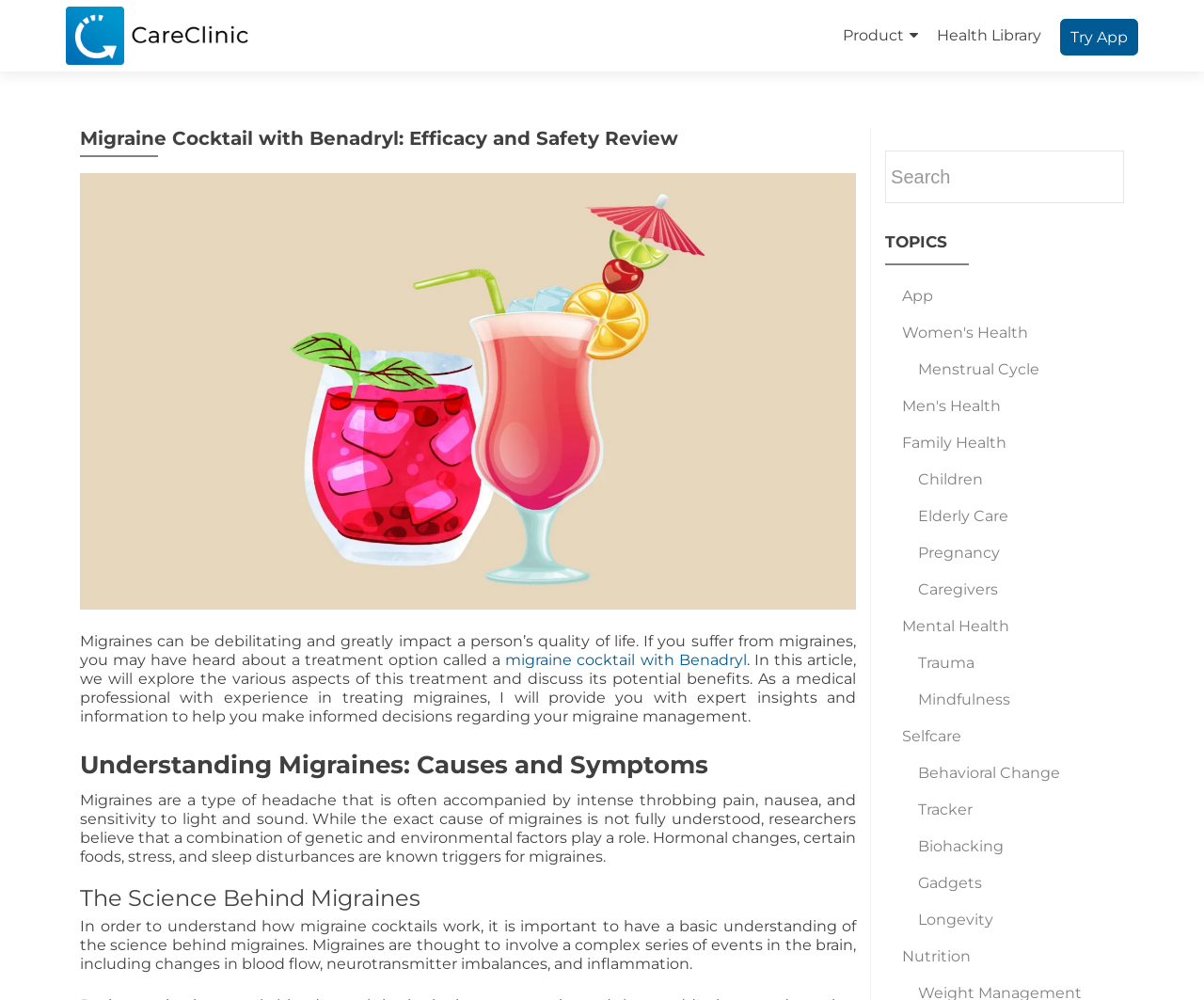What is the name of the website?
Please provide a comprehensive and detailed answer to the question.

I determined the answer by looking at the top-left corner of the webpage, where I found a link with the text 'CareClinic' and an image with the same name, indicating that it is the website's logo and name.